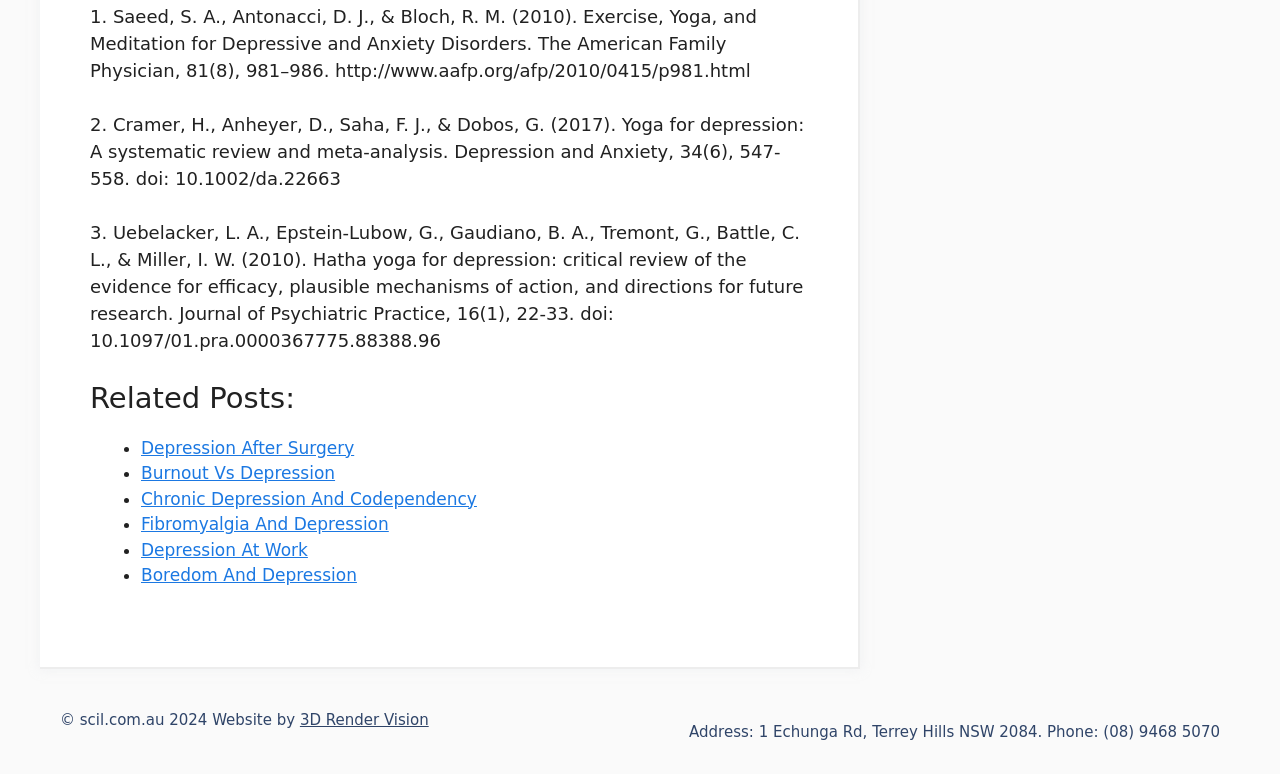Extract the bounding box coordinates for the described element: "Chronic Depression And Codependency". The coordinates should be represented as four float numbers between 0 and 1: [left, top, right, bottom].

[0.11, 0.631, 0.373, 0.657]